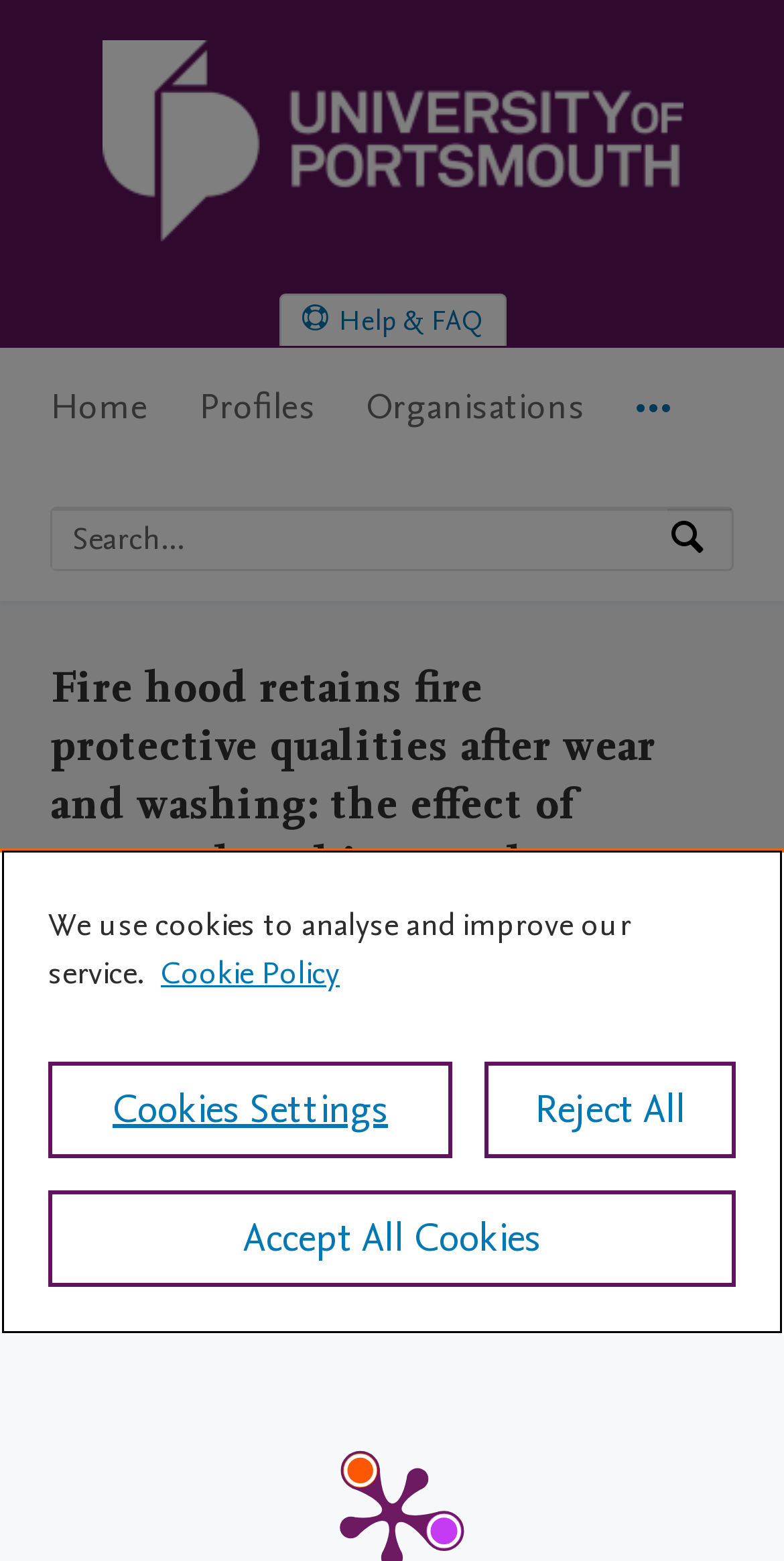Locate the UI element that matches the description aria-label="Search" in the webpage screenshot. Return the bounding box coordinates in the format (top-left x, top-left y, bottom-right x, bottom-right y), with values ranging from 0 to 1.

[0.851, 0.325, 0.933, 0.364]